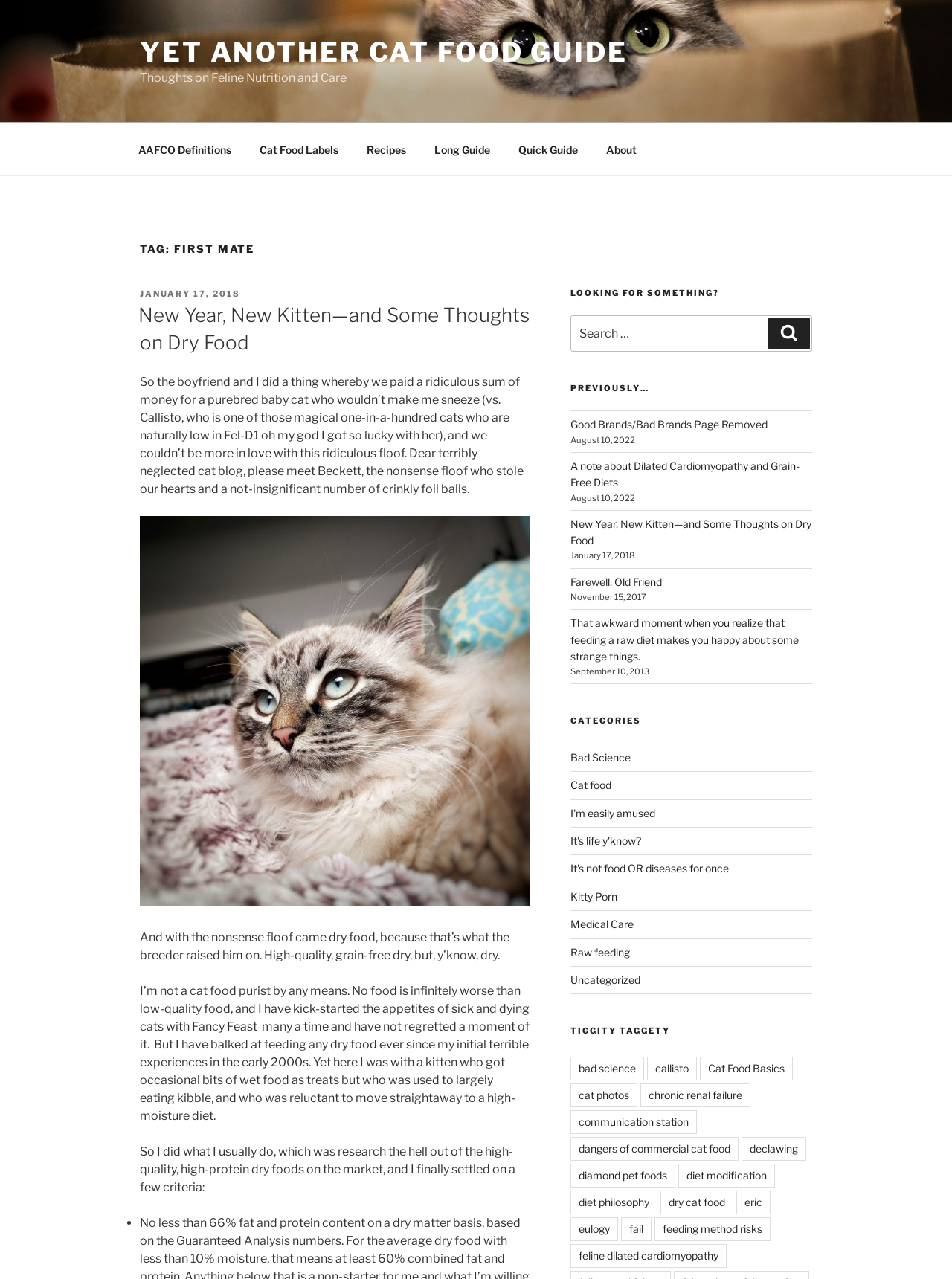Identify the title of the webpage and provide its text content.

TAG: FIRST MATE